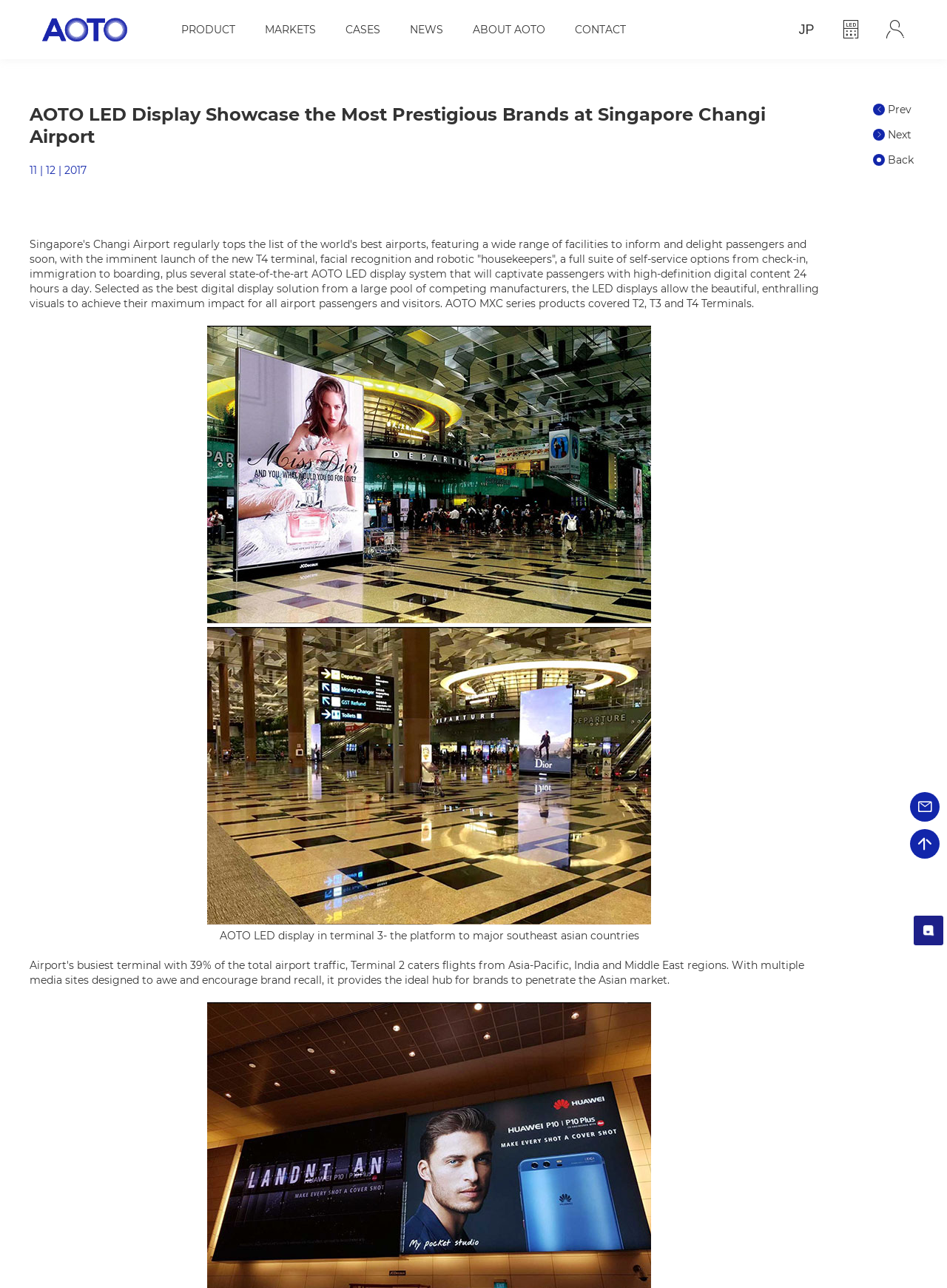Explain in detail what you observe on this webpage.

The webpage is about AOTO LED Display showcasing prestigious brands at Singapore Changi Airport. At the top left, there is a logo of AOTO, accompanied by two identical images. Below the logo, there is a navigation menu with six links: PRODUCT, MARKETS, CASES, NEWS, ABOUT AOTO, and CONTACT, arranged horizontally from left to right. 

To the right of the navigation menu, there are three more links: JP, and two icons represented by '\ue600' and '\ue601'. 

The main content of the webpage starts with a heading that repeats the title of the webpage. Below the heading, there is a date "11 | 12 | 2017" followed by a paragraph of text that describes the features of Singapore Changi Airport, including the installation of AOTO LED display systems. 

The text is accompanied by an image at the bottom right, which appears to be a screenshot of an AOTO LED display in Terminal 3 of the airport. Above the image, there are three links: Prev, Next, and Back, arranged horizontally from left to right. 

At the bottom right corner of the webpage, there are four social media links, represented by icons '\ue618', '\ue611', and two others.